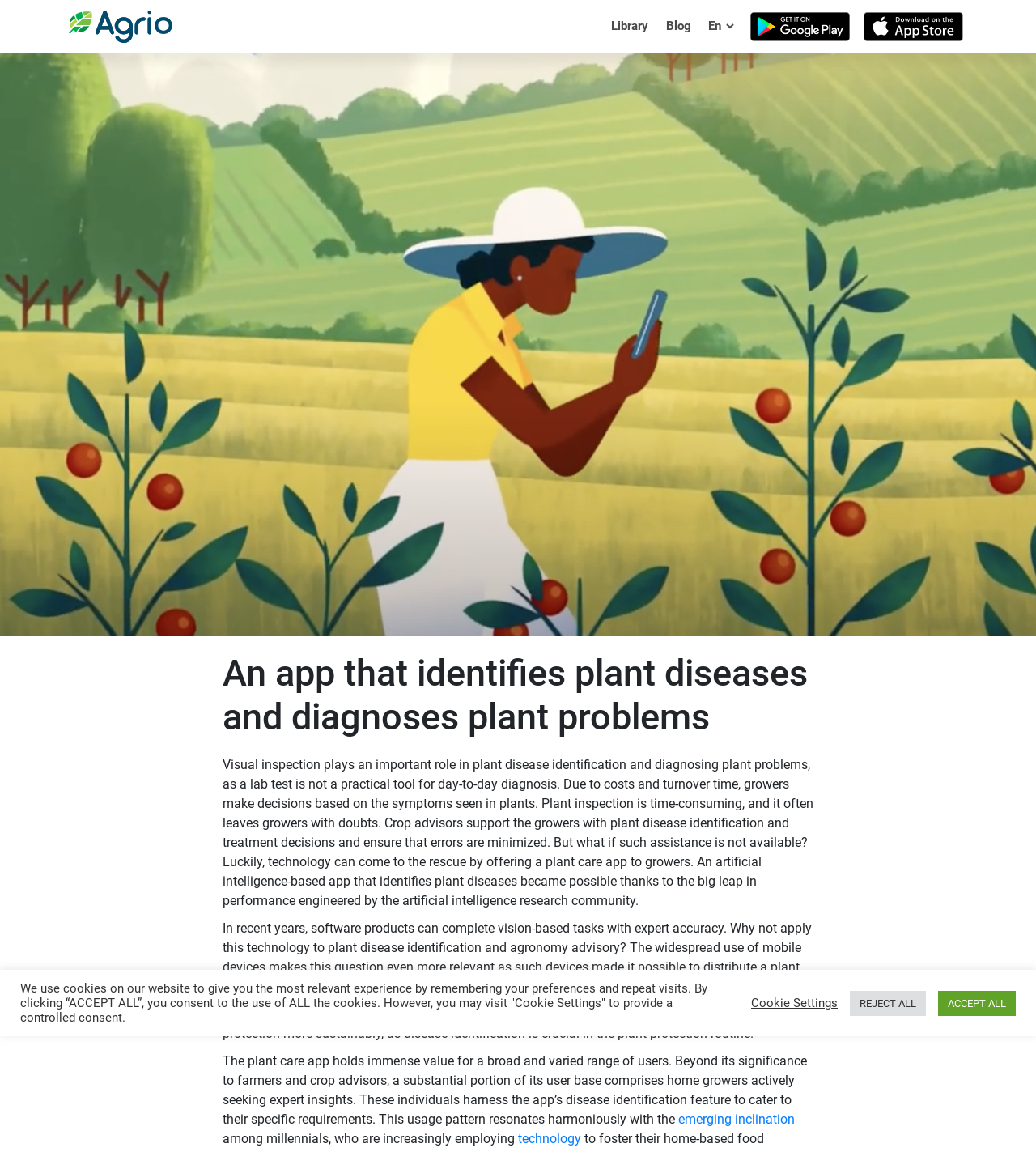Generate a thorough explanation of the webpage's elements.

The webpage is about Agrio, a cutting-edge plant care app that identifies plant diseases. At the top, there is a navigation menu with links to "Library", "Blog", and a combobox. To the right of the navigation menu, there are three links with accompanying images.

Below the navigation menu, there is a large image that spans the entire width of the page. This is followed by a heading that reads "An app that identifies plant diseases and diagnoses plant problems". 

Under the heading, there are three paragraphs of text that describe the importance of visual inspection in plant disease identification, how technology can assist in this process, and how Agrio is an application developed to help growers manage plant protection more sustainably. 

The text also mentions that the app is useful not only for farmers and crop advisors but also for home growers who want expert insights. There are links to "Android" and "iOS" versions of the app, as well as a link to "emerging inclination" and "technology".

At the bottom of the page, there is a cookie consent notification with buttons to "ACCEPT ALL", "REJECT ALL", or visit "Cookie Settings" to provide controlled consent.